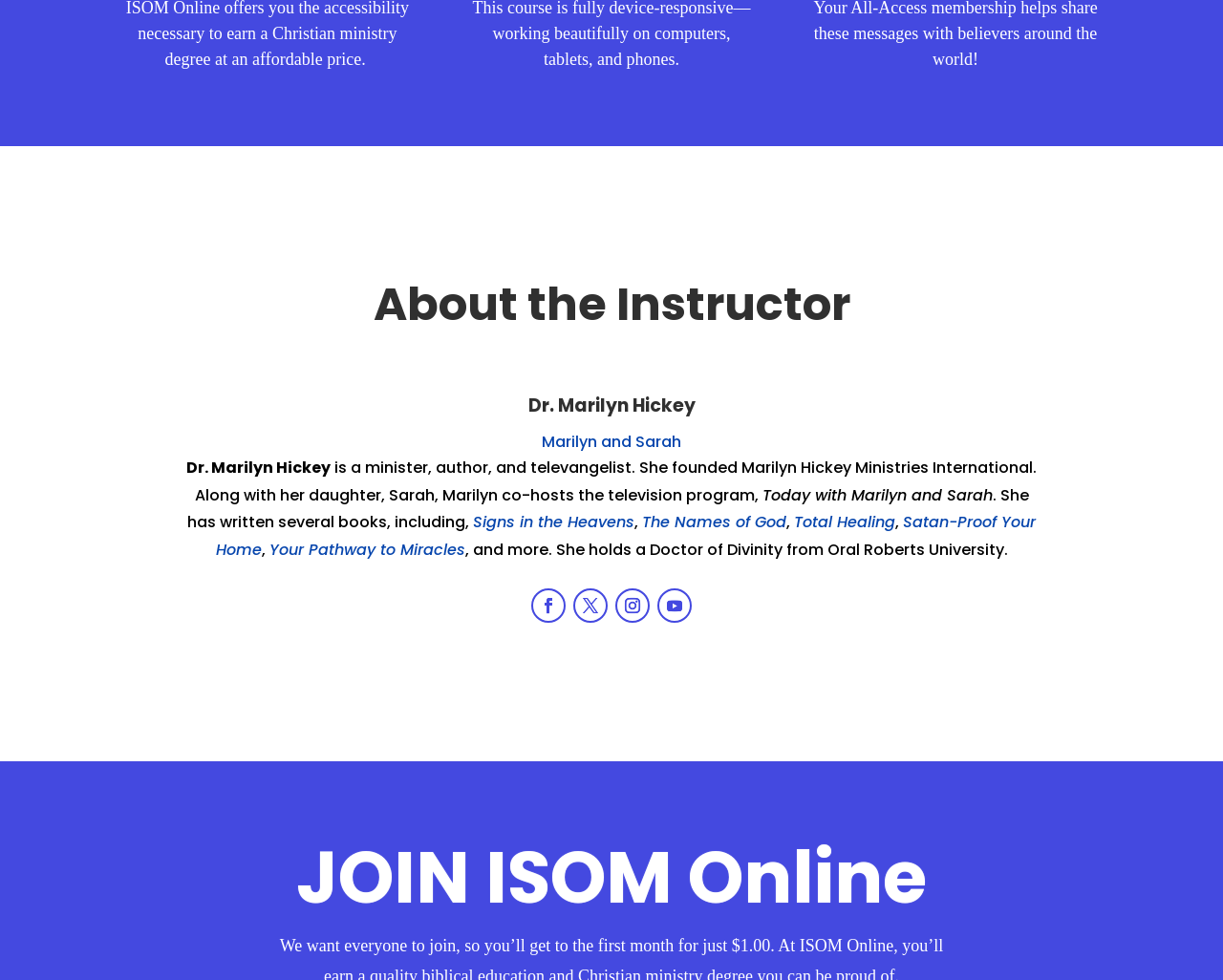Locate the bounding box of the UI element described in the following text: "Total Healing".

[0.649, 0.522, 0.732, 0.544]